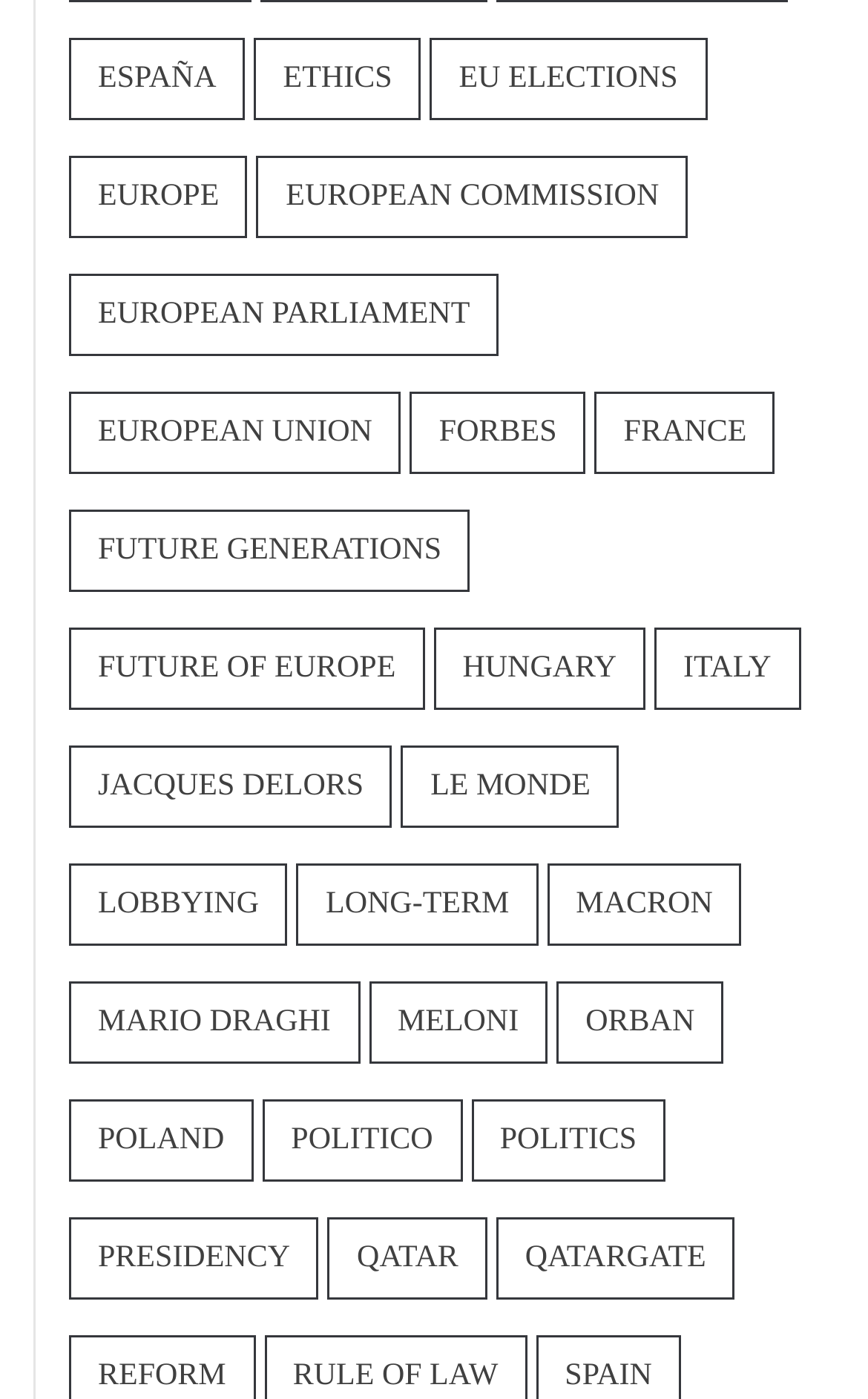Using the description: "Future of Europe", identify the bounding box of the corresponding UI element in the screenshot.

[0.079, 0.449, 0.489, 0.508]